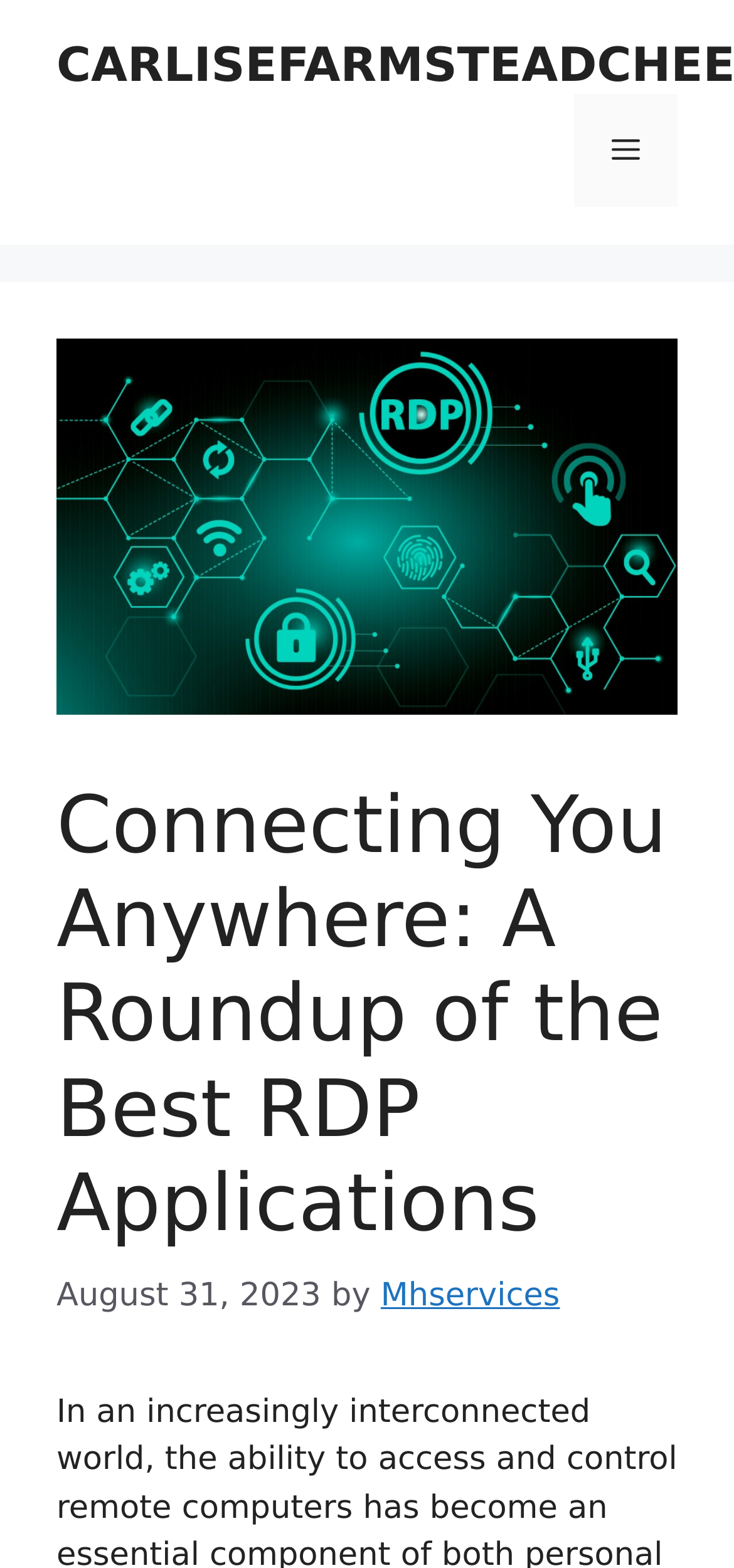Give an extensive and precise description of the webpage.

The webpage is about a roundup of the best RDP applications, with the title "Connecting You Anywhere: A Roundup of the Best RDP Applications" prominently displayed at the top. 

At the very top of the page, there is a banner that spans the entire width, taking up about 15.6% of the page's height. Below the banner, on the top-right corner, there is a navigation menu toggle button labeled "Menu" that controls the primary menu. 

The main content area is headed by a large heading that occupies about 30% of the page's width and 30% of the page's height. This heading is positioned roughly in the middle of the page, both horizontally and vertically. 

Below the heading, there is a timestamp "August 31, 2023" followed by the text "by" and a link to "Mhservices". These elements are positioned in a horizontal line, with the timestamp on the left, the "by" text in the middle, and the link to "Mhservices" on the right.